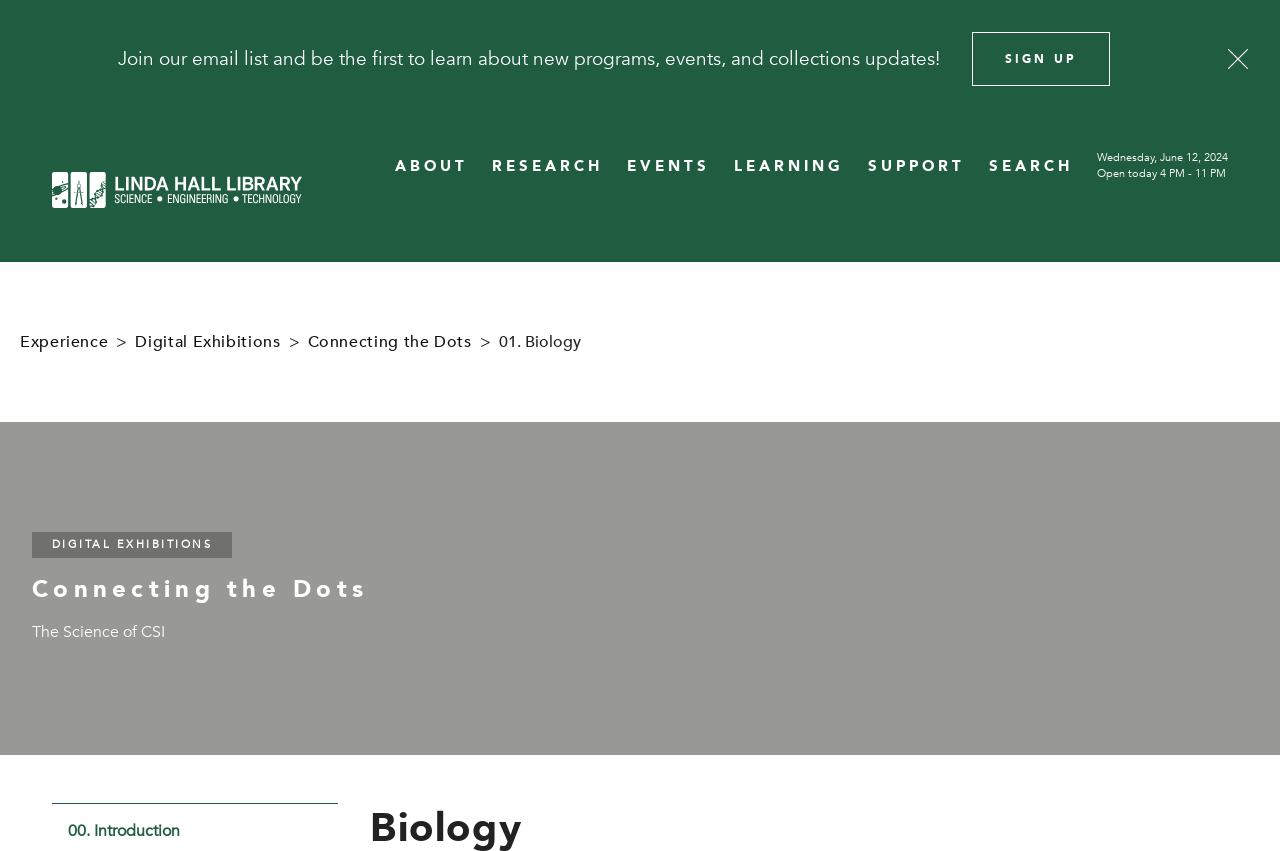Locate the bounding box coordinates of the region to be clicked to comply with the following instruction: "Visit the about page". The coordinates must be four float numbers between 0 and 1, in the form [left, top, right, bottom].

[0.309, 0.185, 0.366, 0.205]